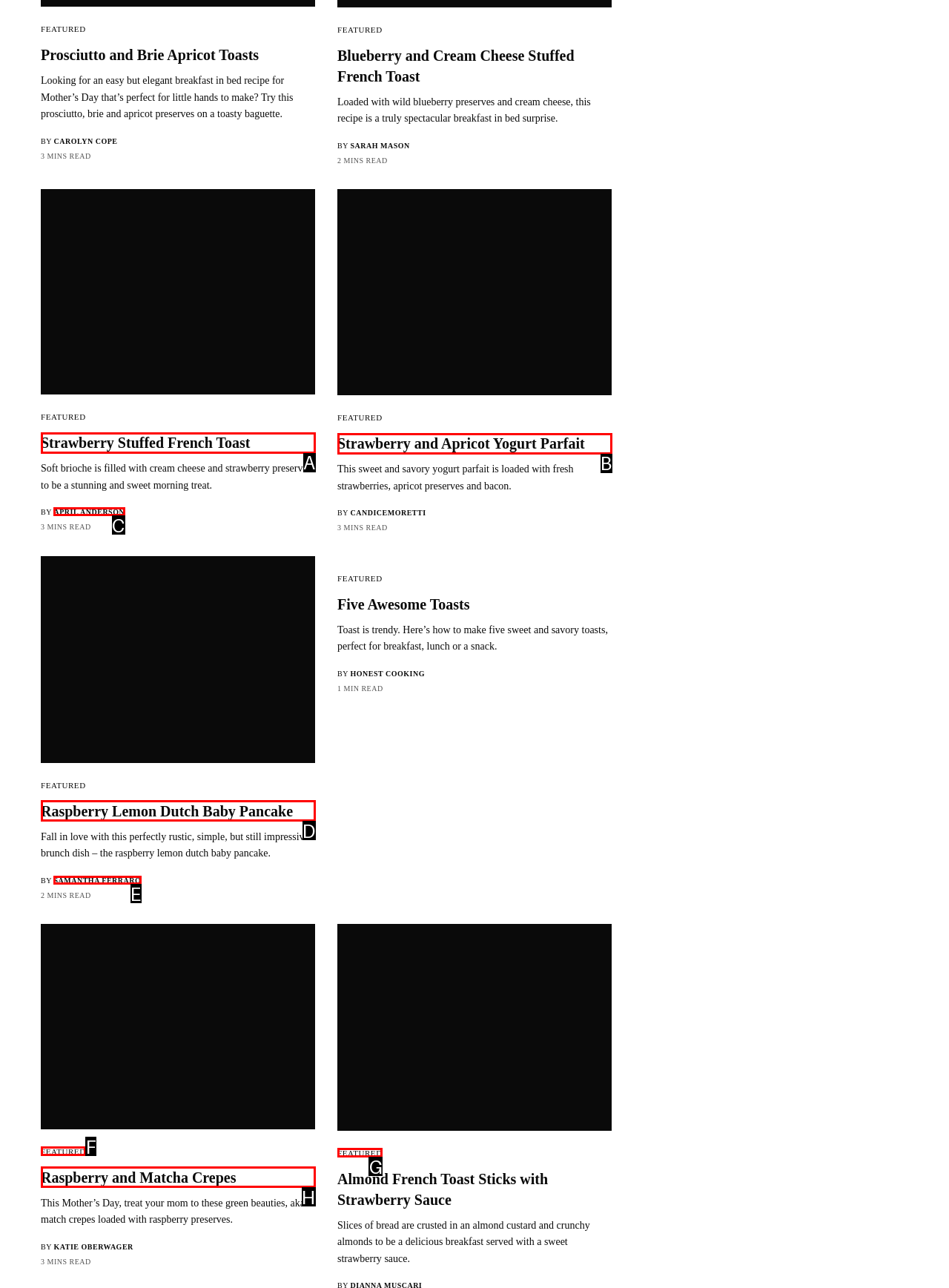Using the given description: Strawberry and Apricot Yogurt Parfait, identify the HTML element that corresponds best. Answer with the letter of the correct option from the available choices.

B